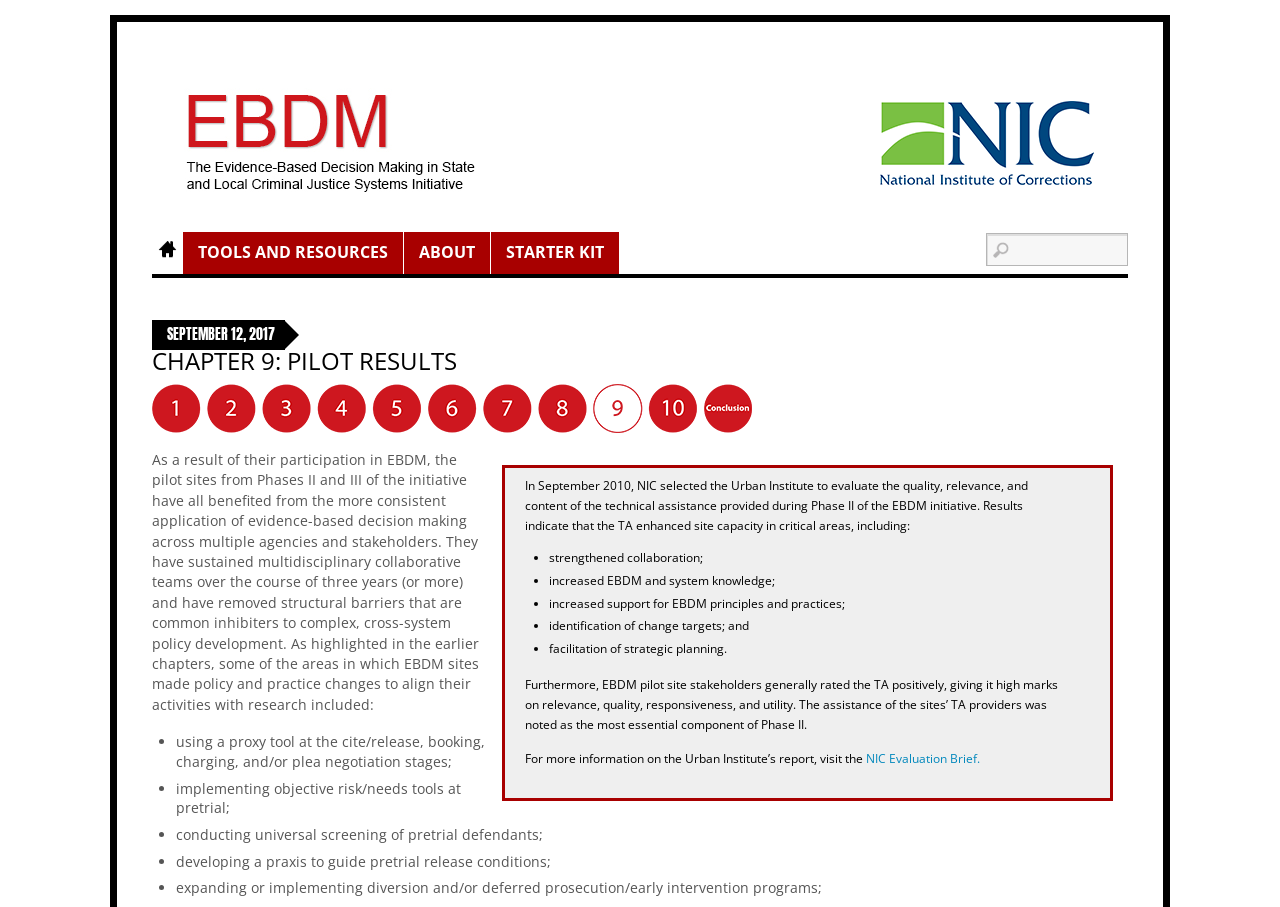Locate the UI element described by Home and provide its bounding box coordinates. Use the format (top-left x, top-left y, bottom-right x, bottom-right y) with all values as floating point numbers between 0 and 1.

[0.119, 0.256, 0.142, 0.302]